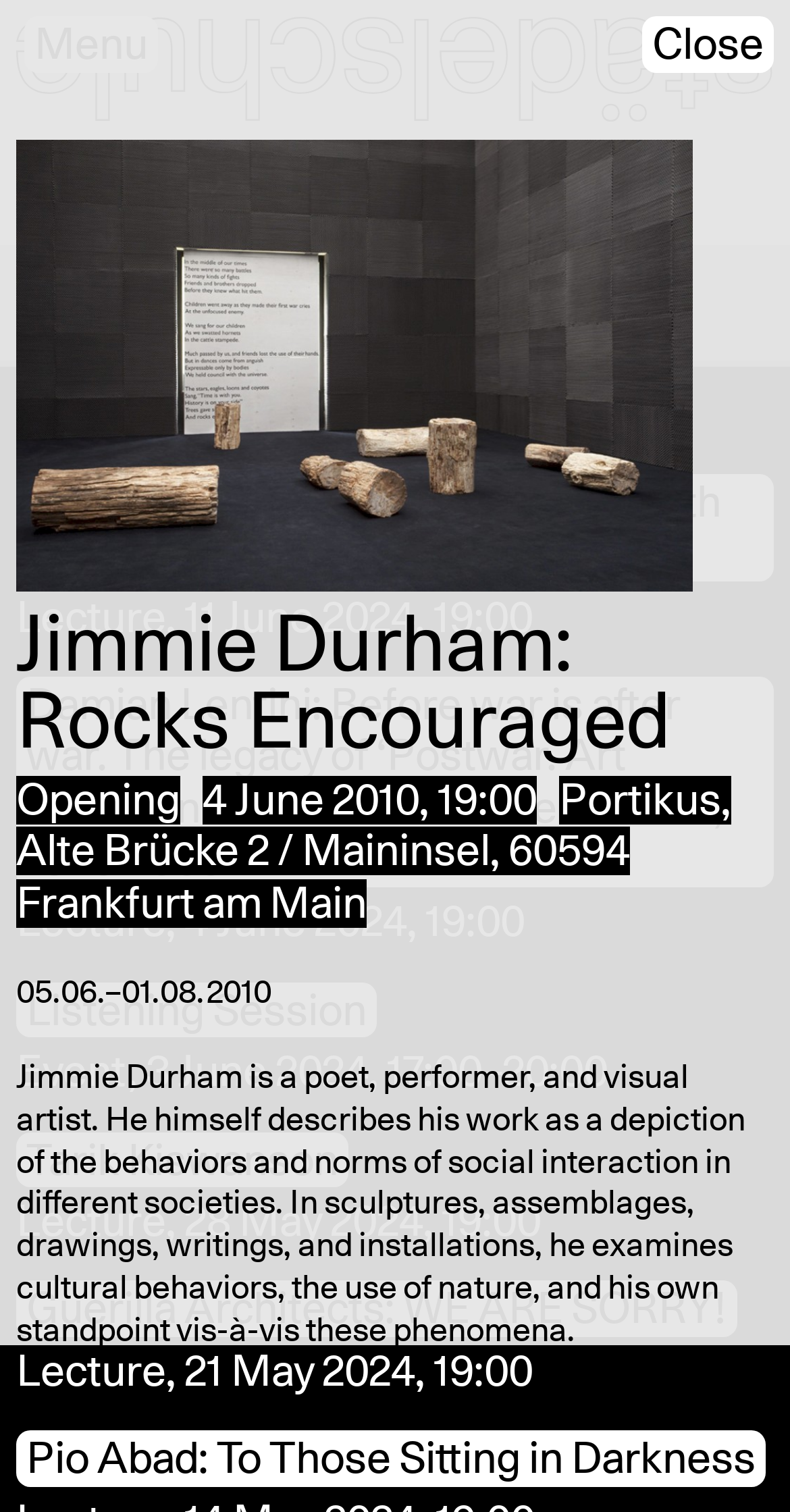Please reply to the following question using a single word or phrase: 
What is the name of the artist mentioned in the second event?

Dylan Solomon KRAUS